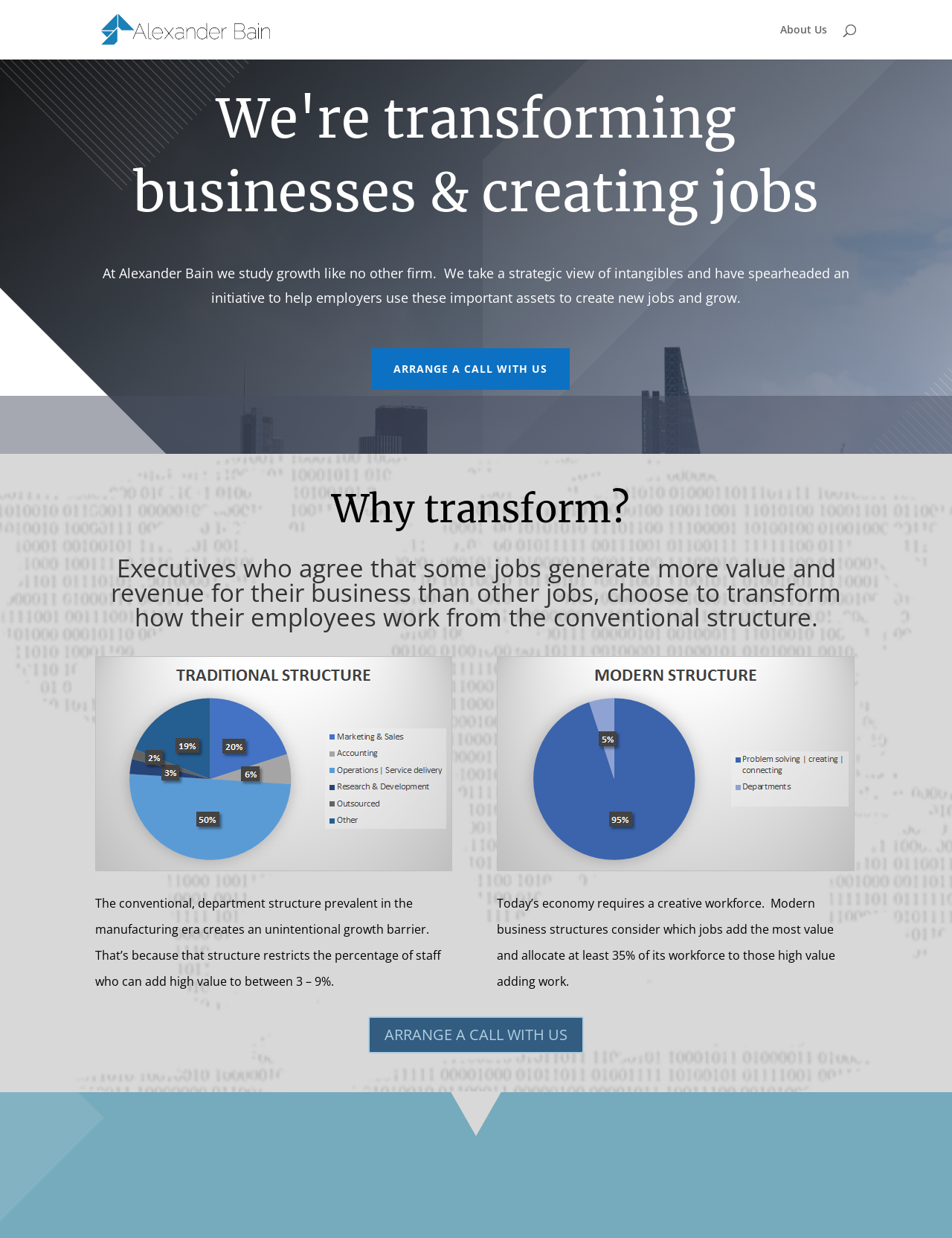Given the element description alt="Alexander Bain", predict the bounding box coordinates for the UI element in the webpage screenshot. The format should be (top-left x, top-left y, bottom-right x, bottom-right y), and the values should be between 0 and 1.

[0.104, 0.015, 0.286, 0.031]